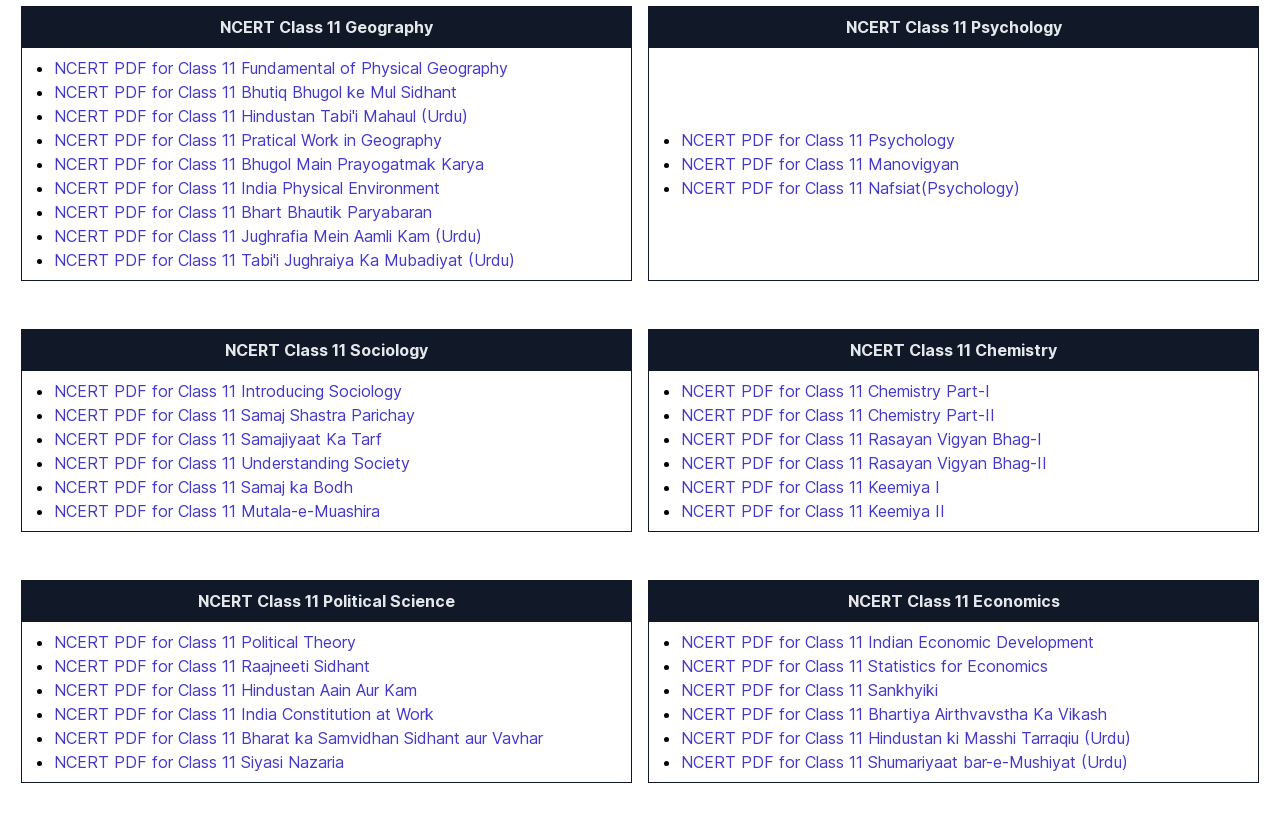Please find and report the bounding box coordinates of the element to click in order to perform the following action: "Click on NCERT PDF for Class 11 Introducing Sociology". The coordinates should be expressed as four float numbers between 0 and 1, in the format [left, top, right, bottom].

[0.042, 0.467, 0.314, 0.491]